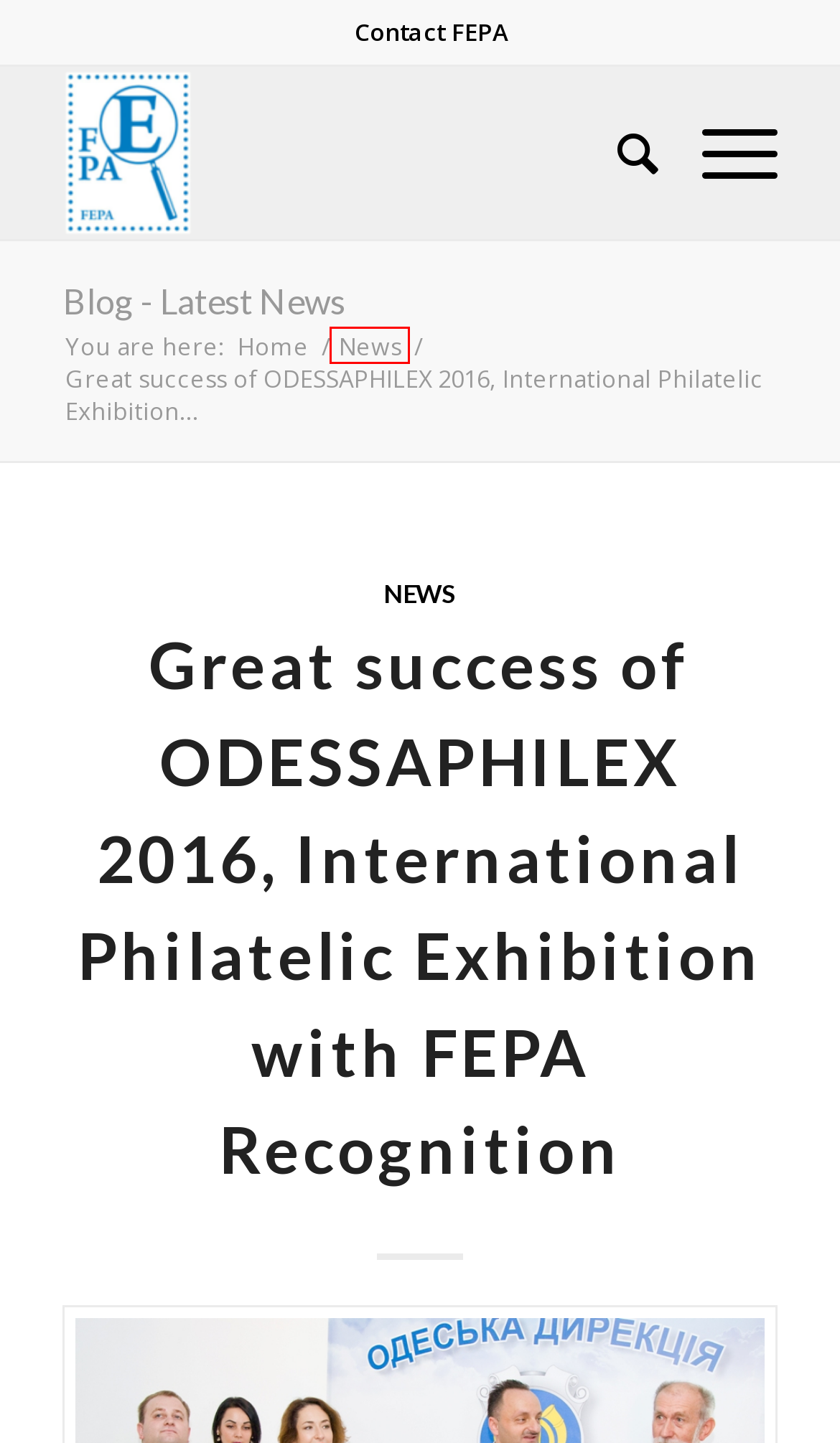You have a screenshot of a webpage with a red rectangle bounding box around a UI element. Choose the best description that matches the new page after clicking the element within the bounding box. The candidate descriptions are:
A. Upcoming Events – FEPA News
B. VK | 登录
C. FEPA News – The website for European philately
D. Contact FEPA – FEPA News
E. Regulations – FEPA News
F. Current issue – FEPA News
G. News – FEPA News
H. FEPA Board – FEPA News

G